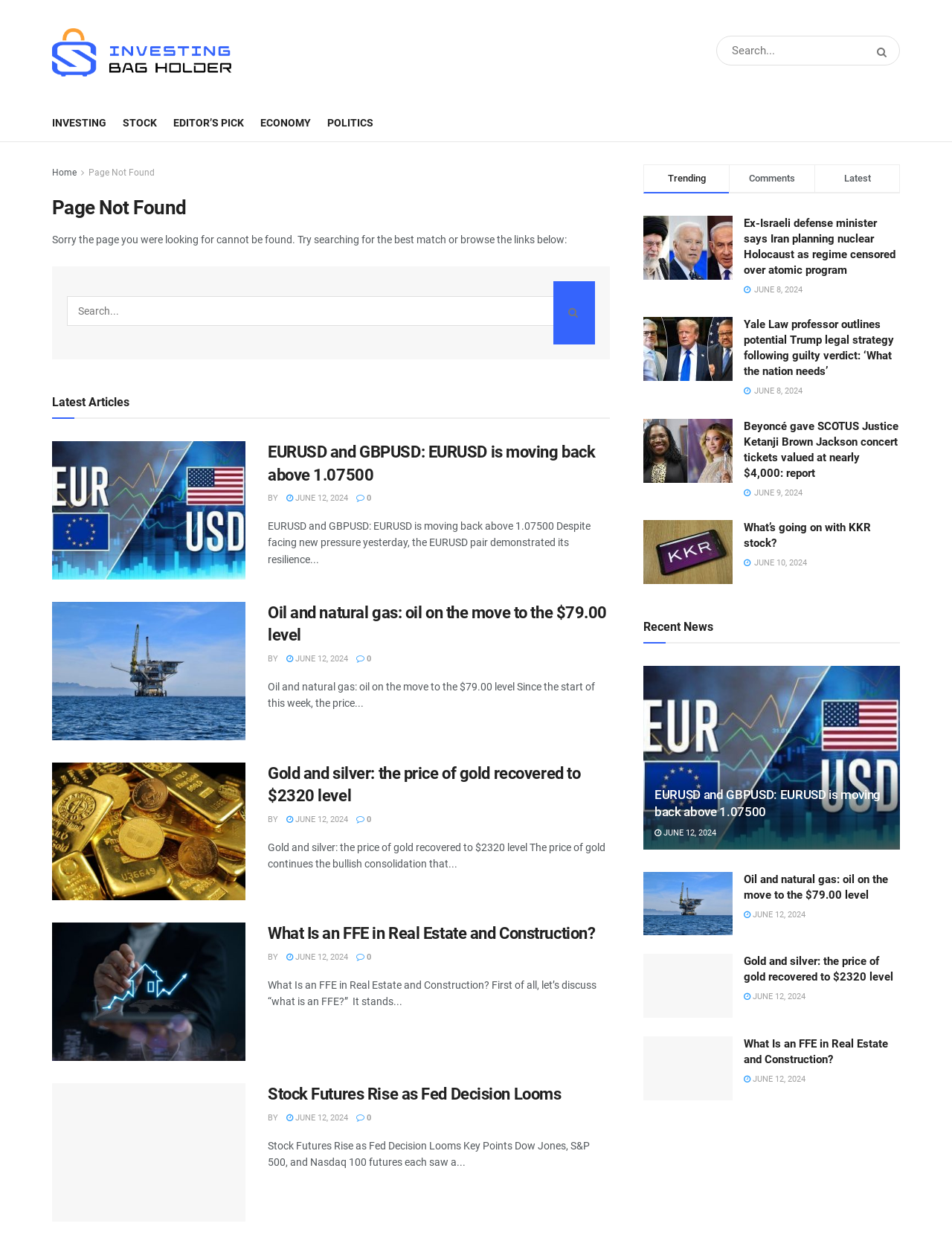Locate the bounding box coordinates of the clickable region necessary to complete the following instruction: "Read the latest article". Provide the coordinates in the format of four float numbers between 0 and 1, i.e., [left, top, right, bottom].

[0.055, 0.357, 0.641, 0.469]